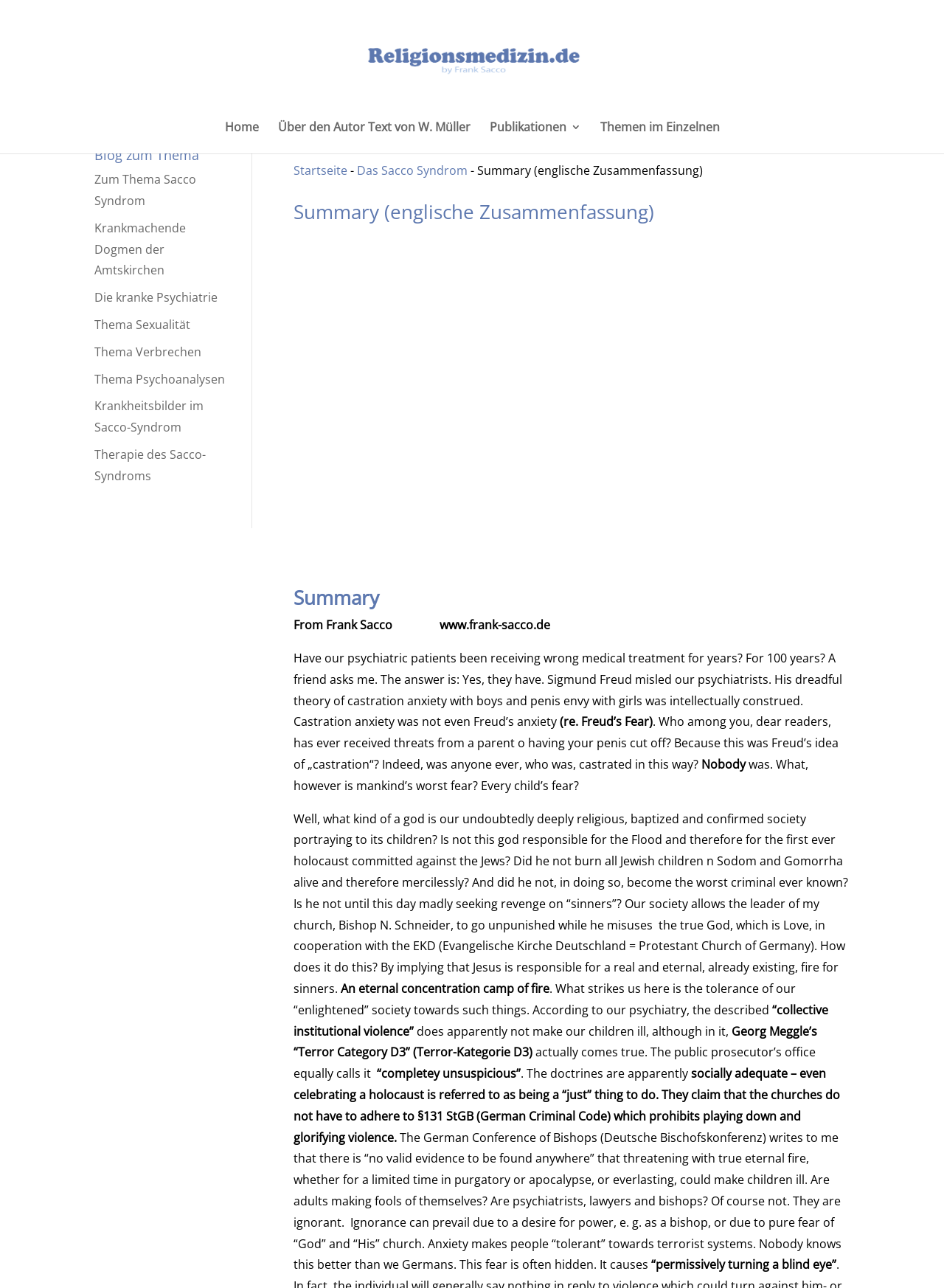Write an extensive caption that covers every aspect of the webpage.

The webpage appears to be a blog or article written by Frank Sacco, with a focus on the theme of religions and medicine. At the top of the page, there is a logo image and a link to "Religionsmedizin.de" on the left, and a navigation menu with links to "Home", "Über den Autor", "Publikationen", and "Themen im Einzelnen" on the right.

Below the navigation menu, there is a heading "Blog zum Thema" followed by a series of links to different topics, including "Zum Thema Sacco Syndrom", "Krankmachende Dogmen der Amtskirchen", and "Thema Sexualität". These links are arranged in a vertical column on the left side of the page.

To the right of the links, there is a section with a heading "Summary (englische Zusammenfassung)" and a subheading "Summary". Below this, there is a paragraph of text written by Frank Sacco, which discusses the idea that psychiatric patients have been receiving wrong medical treatment for years due to the influence of Sigmund Freud's theories. The text is divided into several sections, with headings and subheadings, and includes quotes and references to religious concepts.

Throughout the text, there are several static text elements that provide additional information or emphasis, such as quotes, definitions, and highlights. The text is written in a formal and academic tone, with a focus on presenting arguments and ideas related to the theme of religions and medicine.

At the bottom of the page, there is a section with a heading "breadcrumbs" that provides a navigation trail, showing the current page's location within the website's hierarchy.